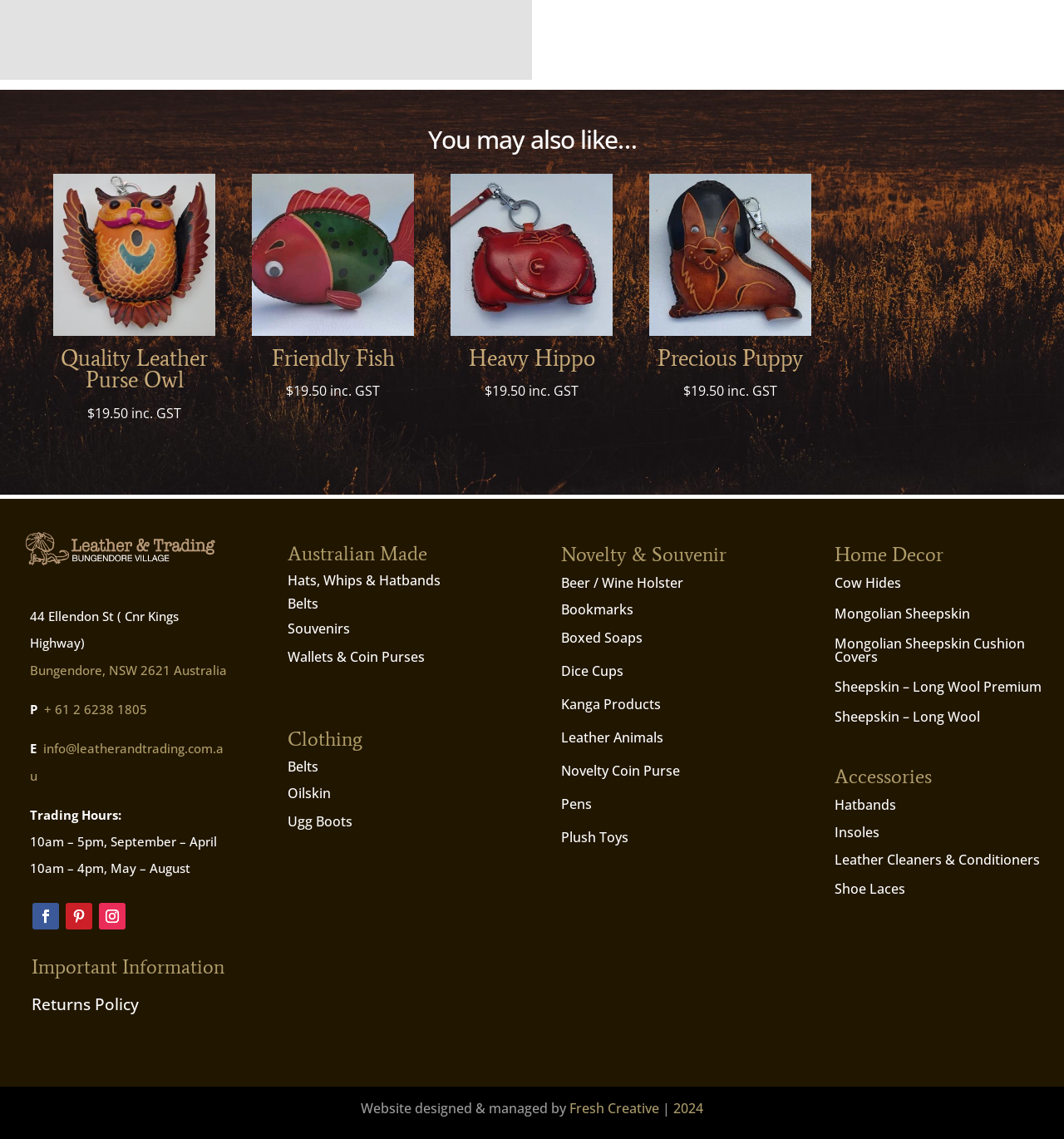Determine the bounding box coordinates of the clickable region to carry out the instruction: "Check the 'Important Information' section".

[0.03, 0.84, 0.217, 0.865]